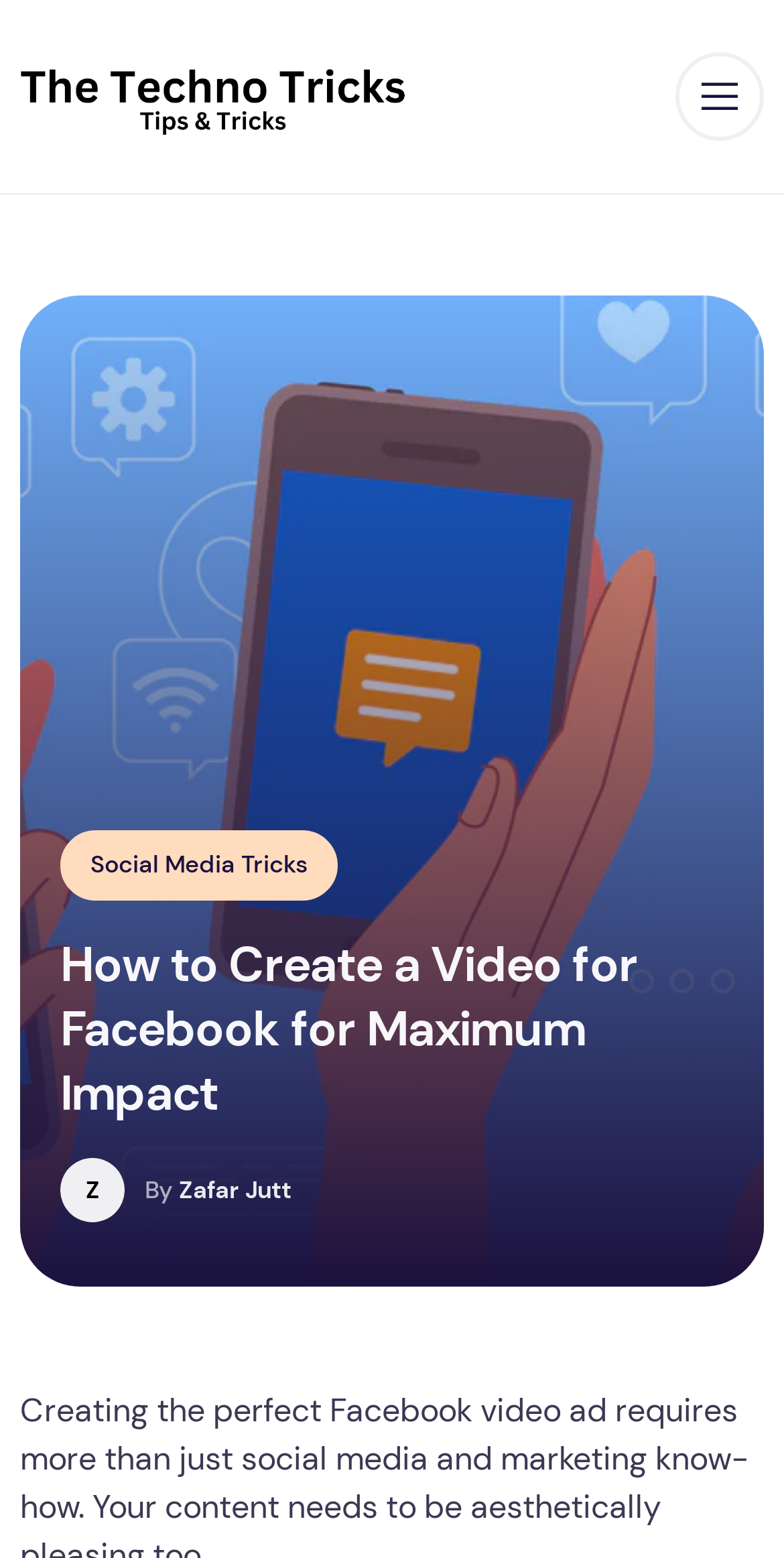What is the author of the article?
Give a thorough and detailed response to the question.

I found the author's name by looking at the link element with the text 'By Zafar Jutt' which is located below the main heading.